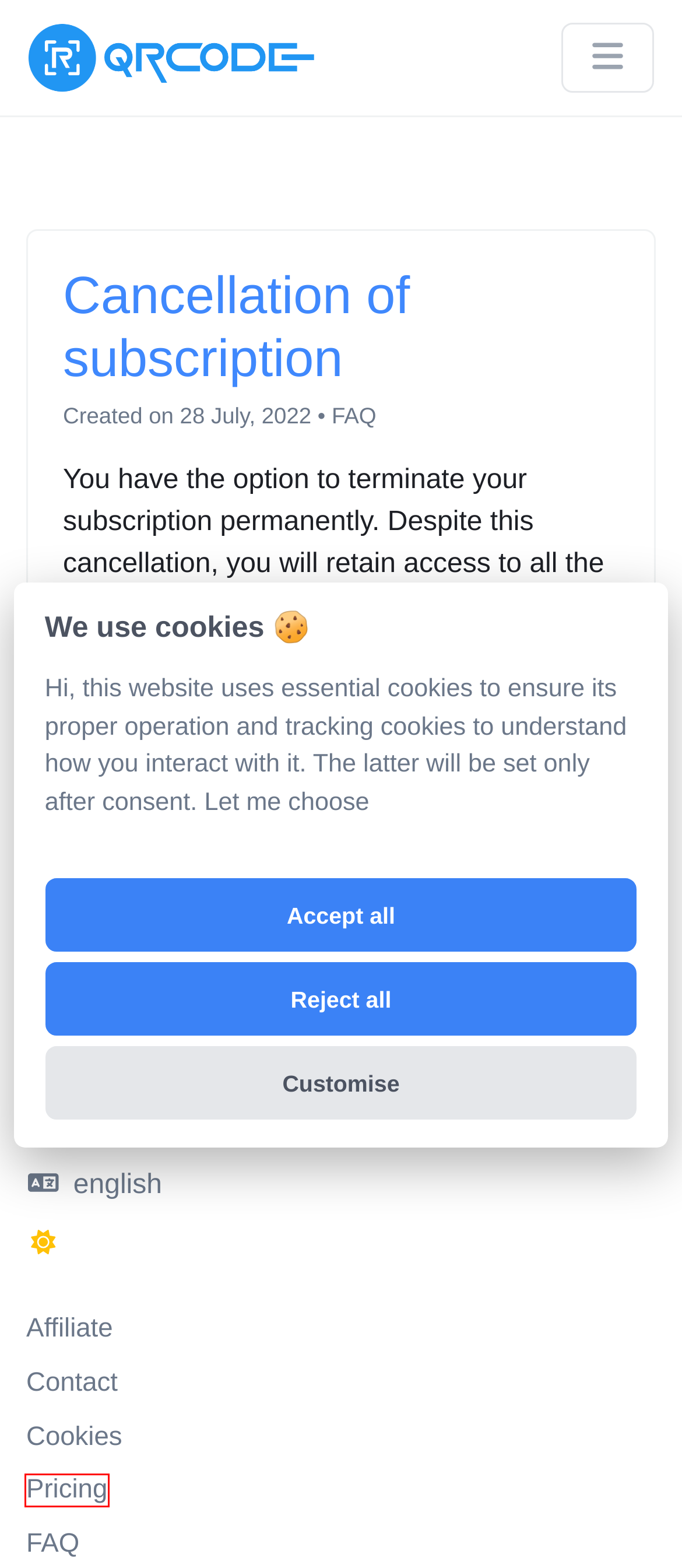You have a screenshot of a webpage with a red rectangle bounding box around an element. Identify the best matching webpage description for the new page that appears after clicking the element in the bounding box. The descriptions are:
A. Affiliate - Rqrcode
B. Contact - Rqrcode
C. FAQ - Rqrcode
D. Ecology - Rqrcode
E. Pages - Rqrcode
F. API Documentation - Rqrcode
G. Rqrcode: Our carbon removal commitment
H. Plan - Rqrcode

H